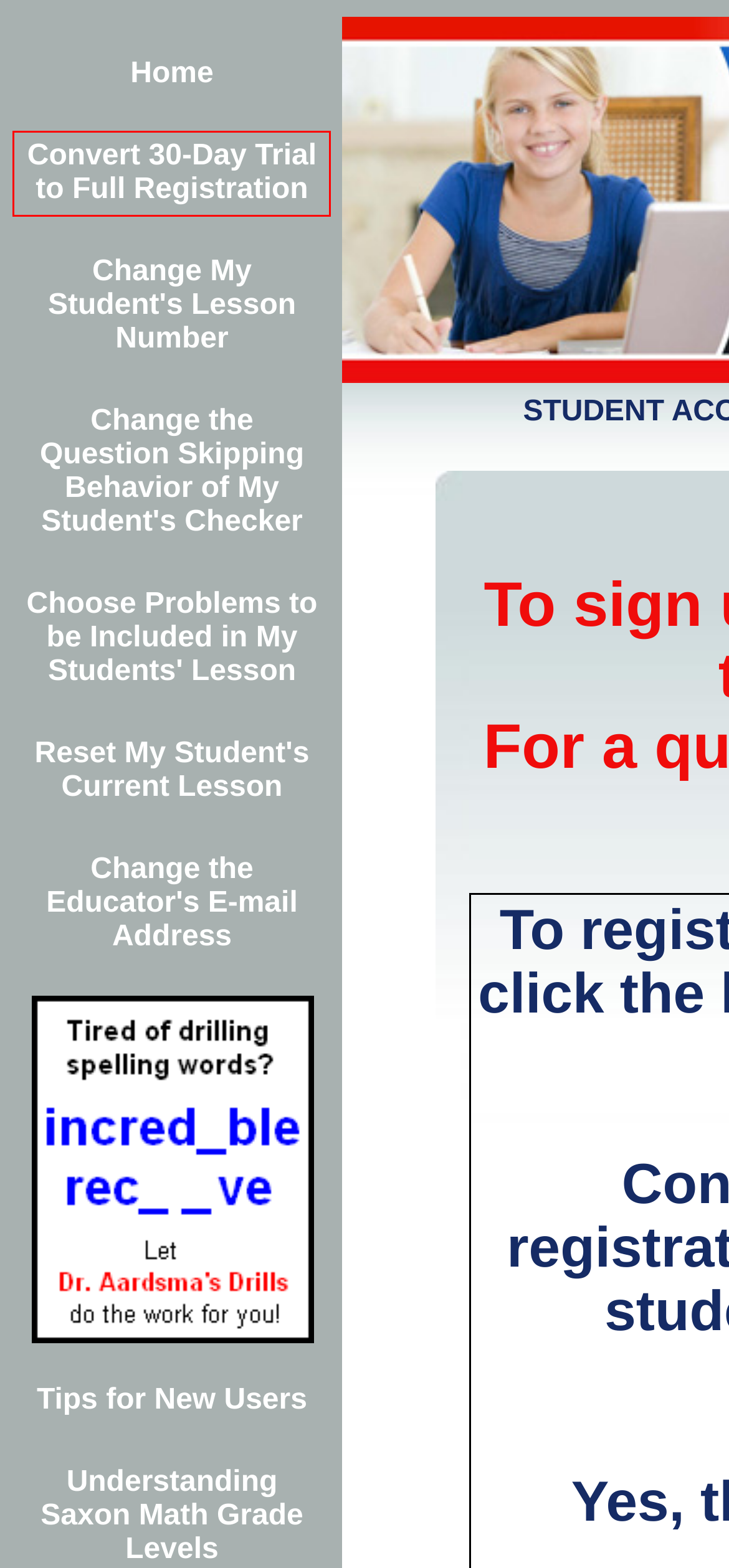A screenshot of a webpage is given, marked with a red bounding box around a UI element. Please select the most appropriate webpage description that fits the new page after clicking the highlighted element. Here are the candidates:
A. Dr. A: Full Registration
B. Dr. A: Choose Problems
C. Dr. A: Change Lesson Number
D. Dr. A: Change Email Address
E. Dr. A: Change Skip-Every-Other-Question Mode
F. Dr. A: About Us
G. Dr. A: Contact Us
H. Dr. A: Reset Lesson

A